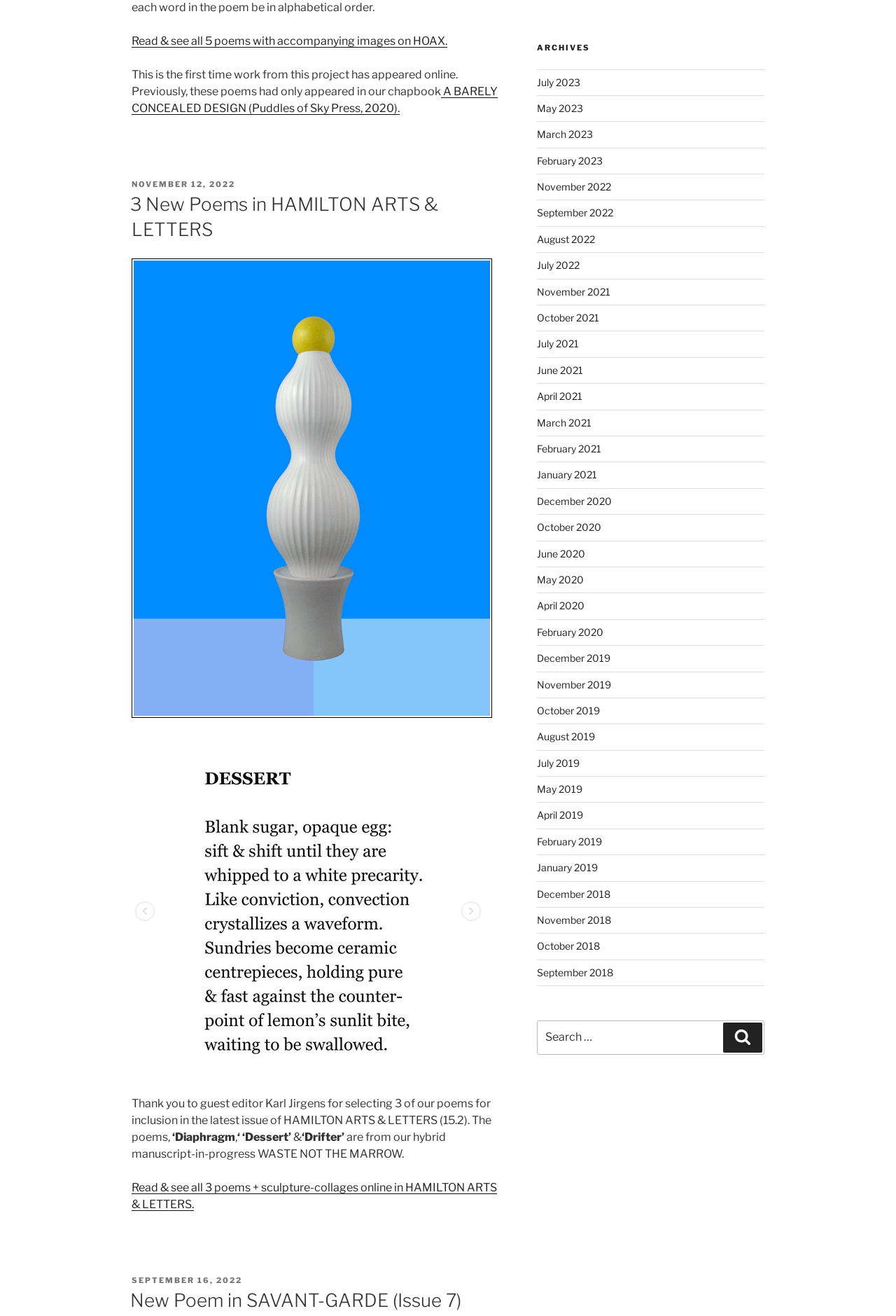Kindly determine the bounding box coordinates for the clickable area to achieve the given instruction: "Read new poem in SAVANT-GARDE".

[0.145, 0.98, 0.515, 0.996]